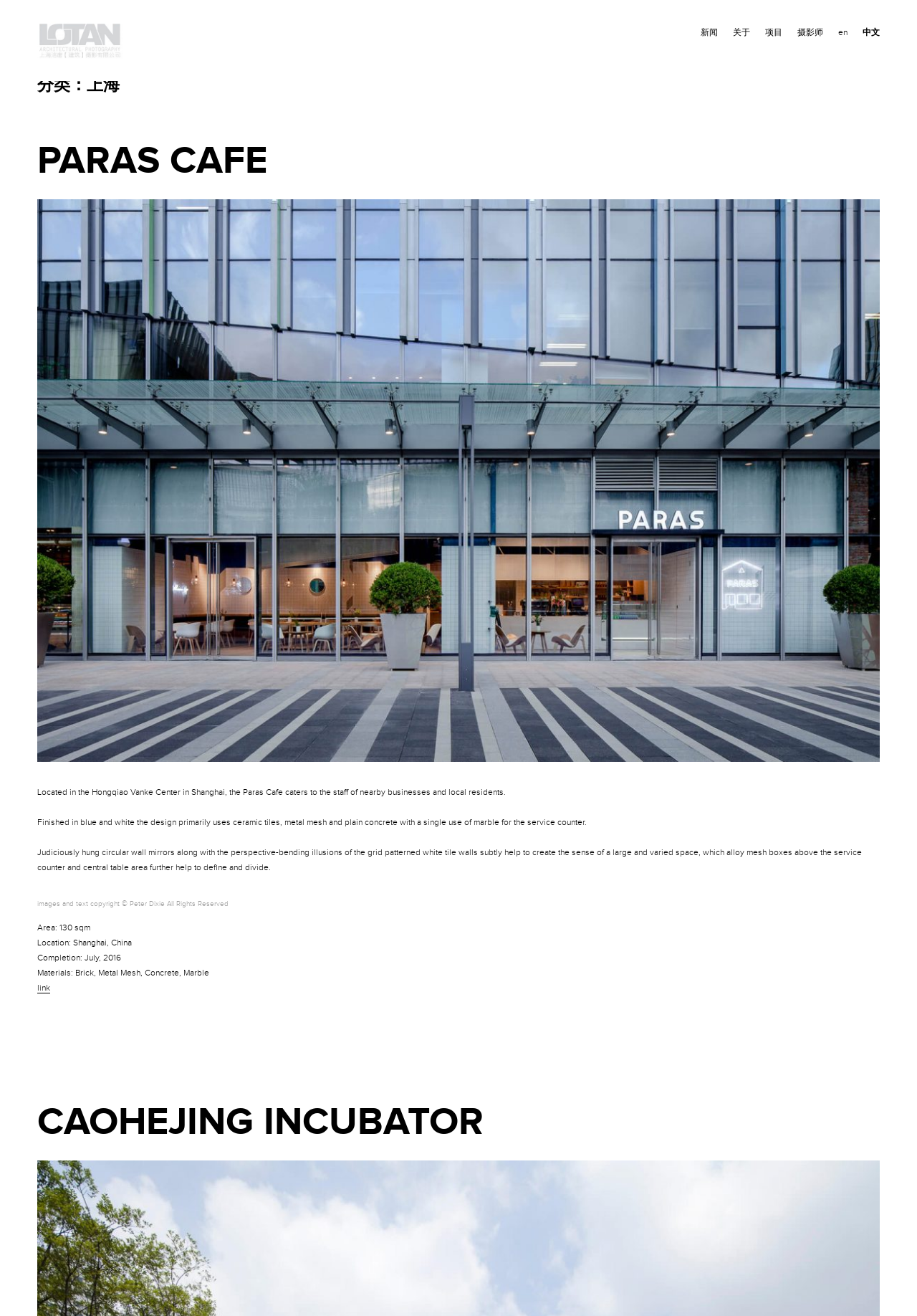Provide the bounding box coordinates of the HTML element described by the text: "新闻".

[0.756, 0.016, 0.791, 0.033]